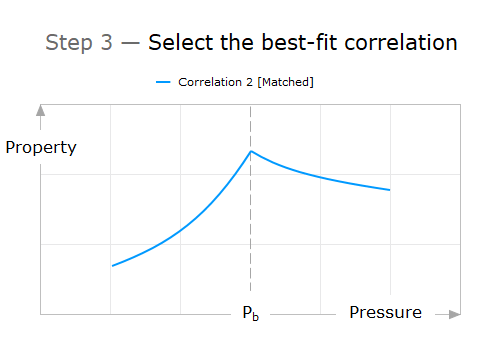Give a comprehensive caption that covers the entire image content.

The image illustrates Step 3 of a process focused on selecting the best-fit correlation for matching black oil PVT (Pressure-Volume-Temperature) experimental data. A graph is displayed, featuring the Property on the vertical axis and Pressure on the horizontal axis. The peak of the curve represents the pressure point (Pb) where the selected correlation—indicated by a blue line labeled "Correlation 2 [Matched]"—aligns best with the measured properties. This step is crucial for achieving accurate representations of reservoir fluid behaviors based on limited experimental data, ensuring that the appropriate correlations are utilized for further PVT analysis.